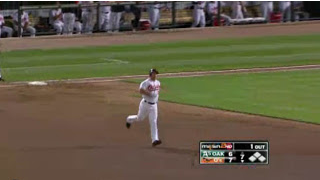What is the current inning of the game?
Analyze the image and deliver a detailed answer to the question.

The scoreboard in the bottom corner of the image indicates the competitive atmosphere of the game, with the Oakland Athletics trailing the Orioles, 6 to 7, in the seventh inning with one out recorded, which suggests that the current inning is the seventh.